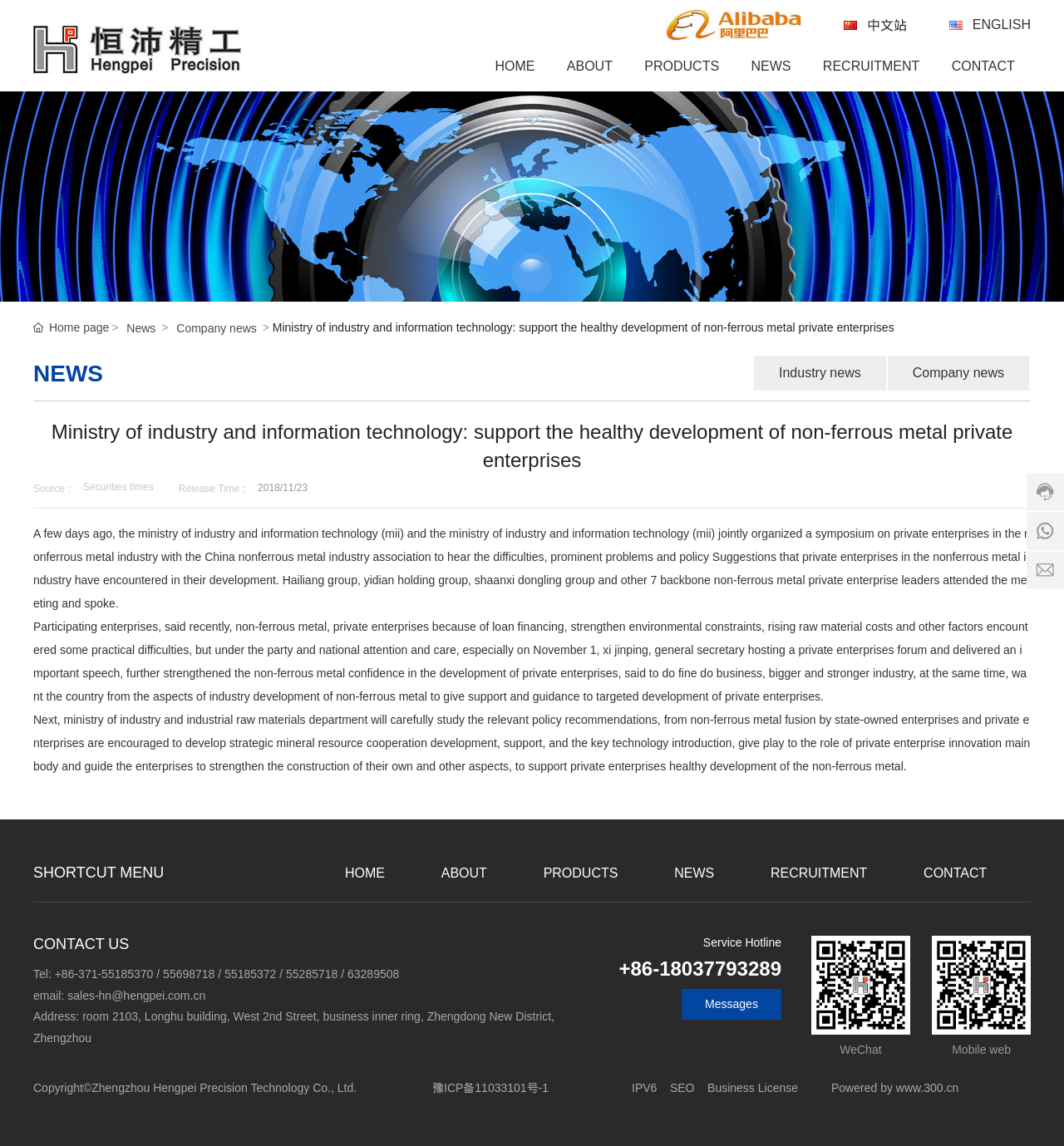Please determine the bounding box coordinates for the element that should be clicked to follow these instructions: "Contact us through phone number +86-371-55185370".

[0.051, 0.844, 0.144, 0.856]